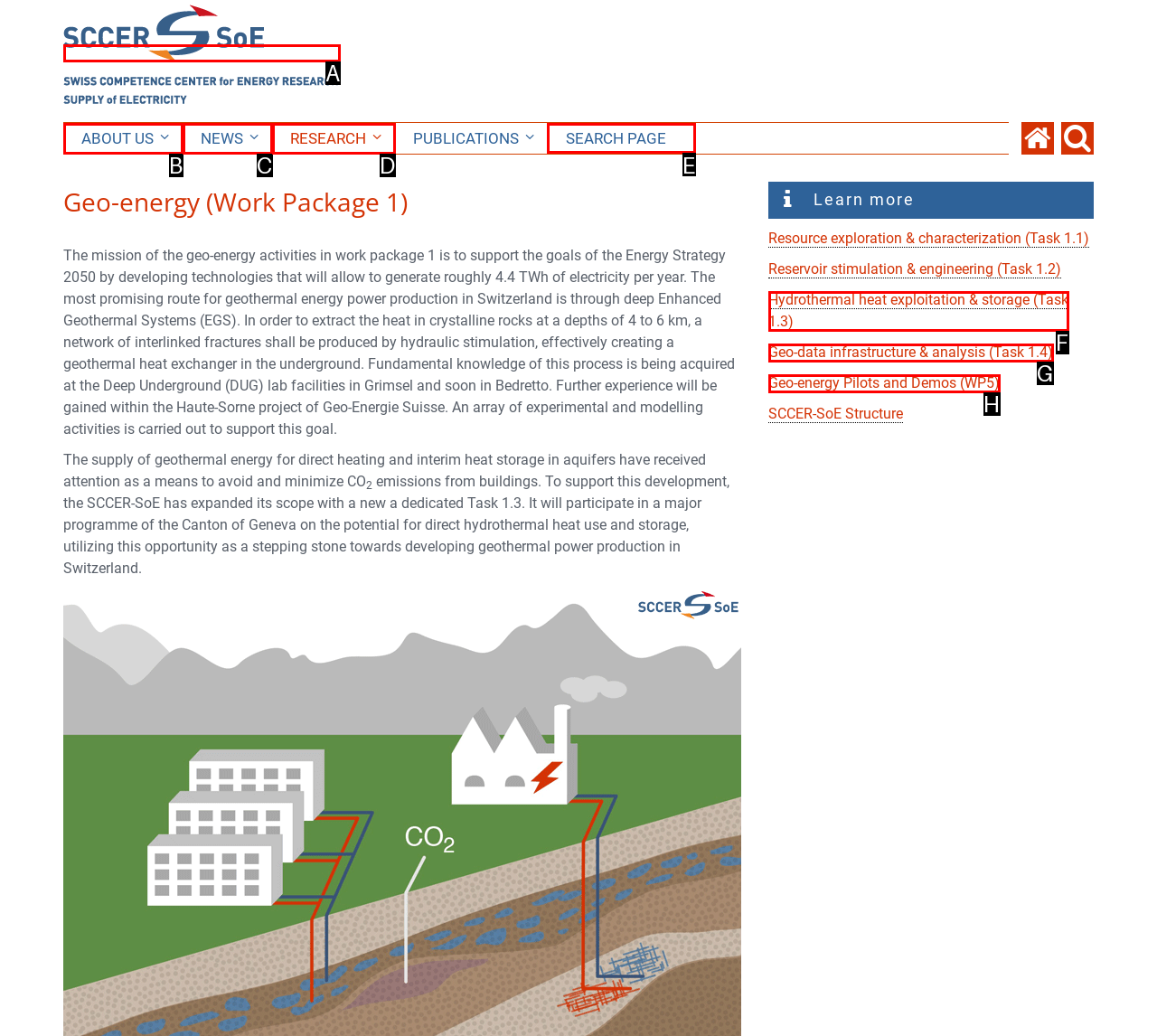Tell me which one HTML element I should click to complete the following task: Search on the search page Answer with the option's letter from the given choices directly.

E